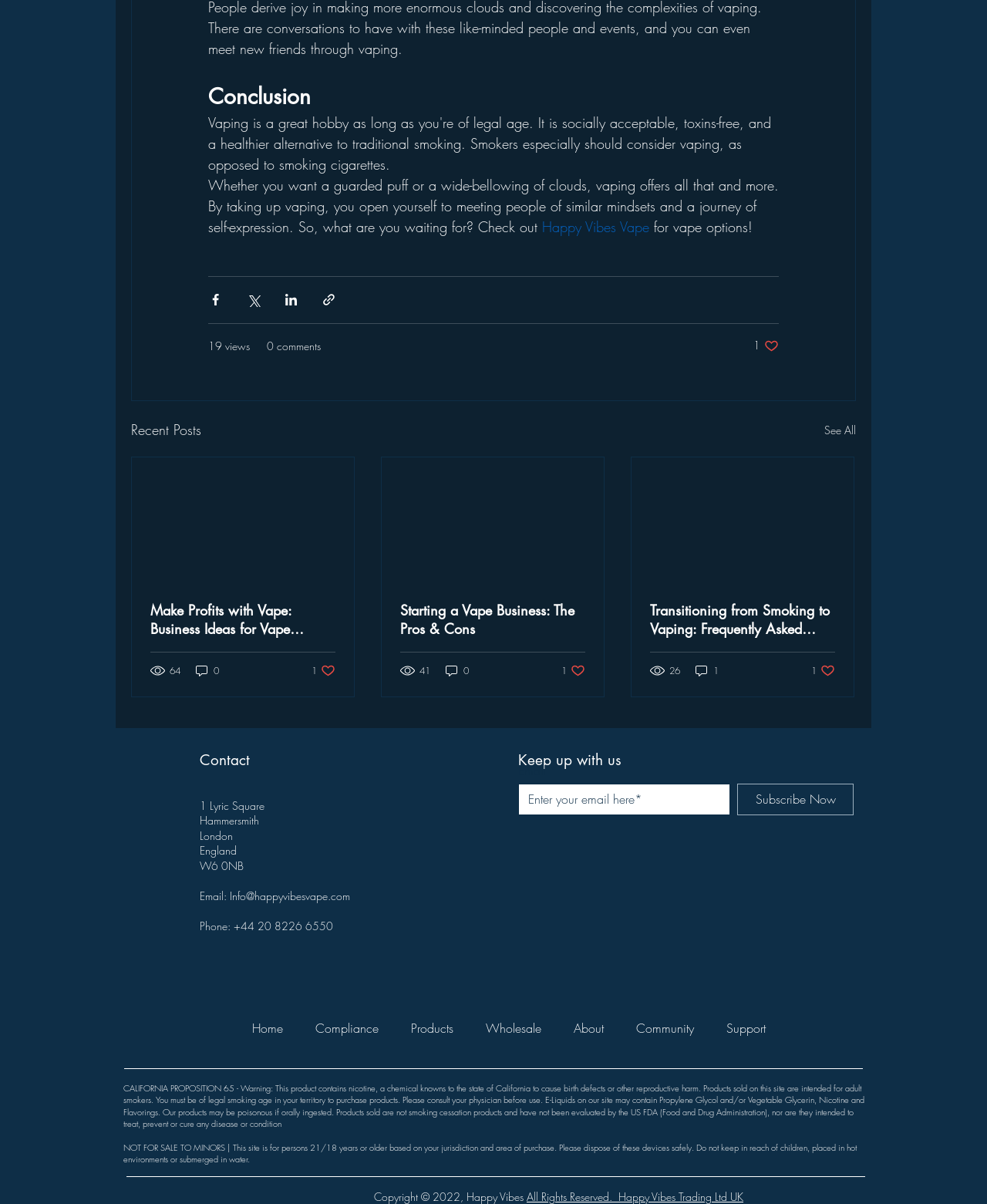What is the name of the vape shop?
Using the image as a reference, answer the question with a short word or phrase.

Happy Vibes Vape